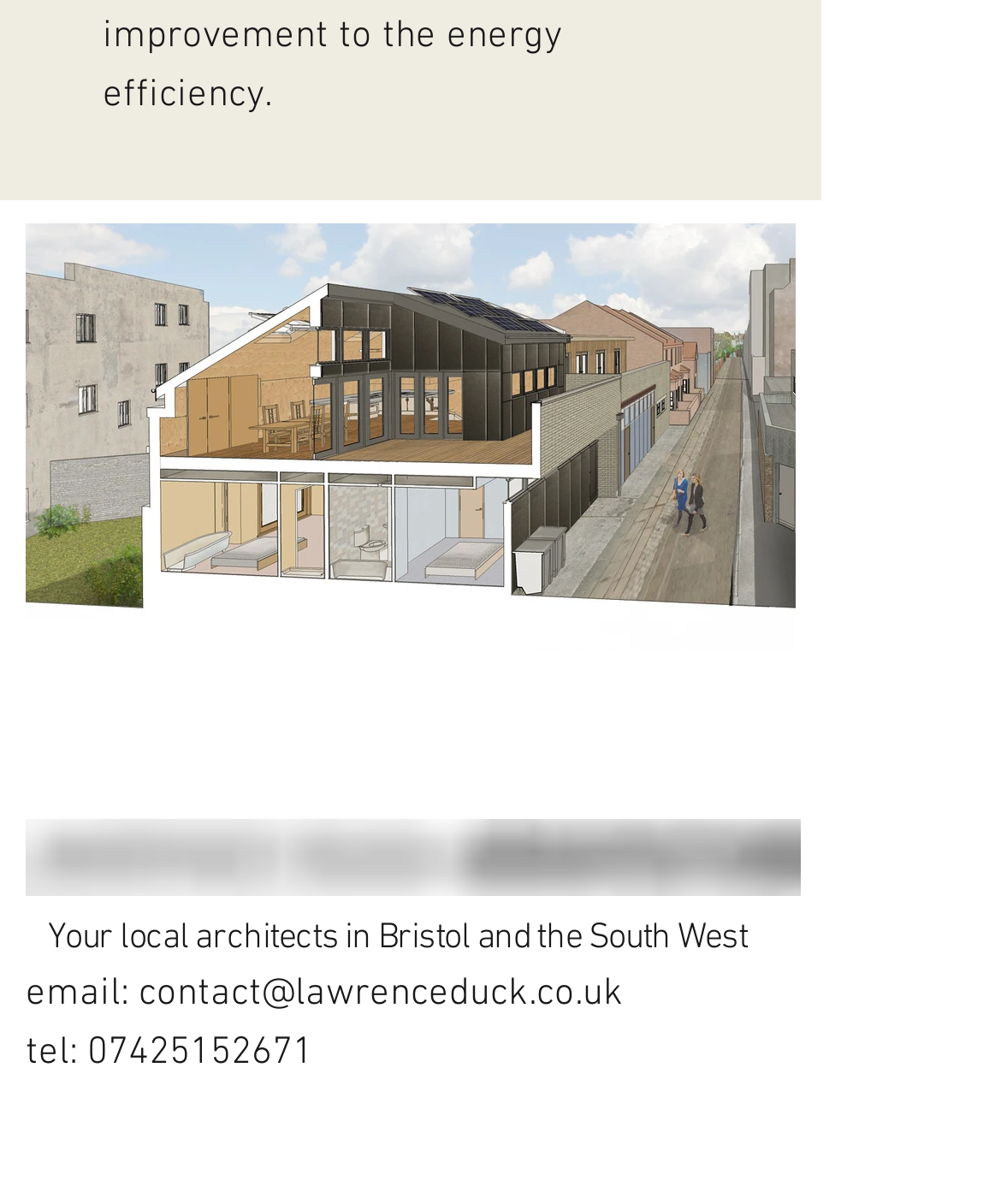Given the description of a UI element: "email: contact@lawrenceduck.co.uk", identify the bounding box coordinates of the matching element in the webpage screenshot.

[0.026, 0.806, 0.623, 0.845]